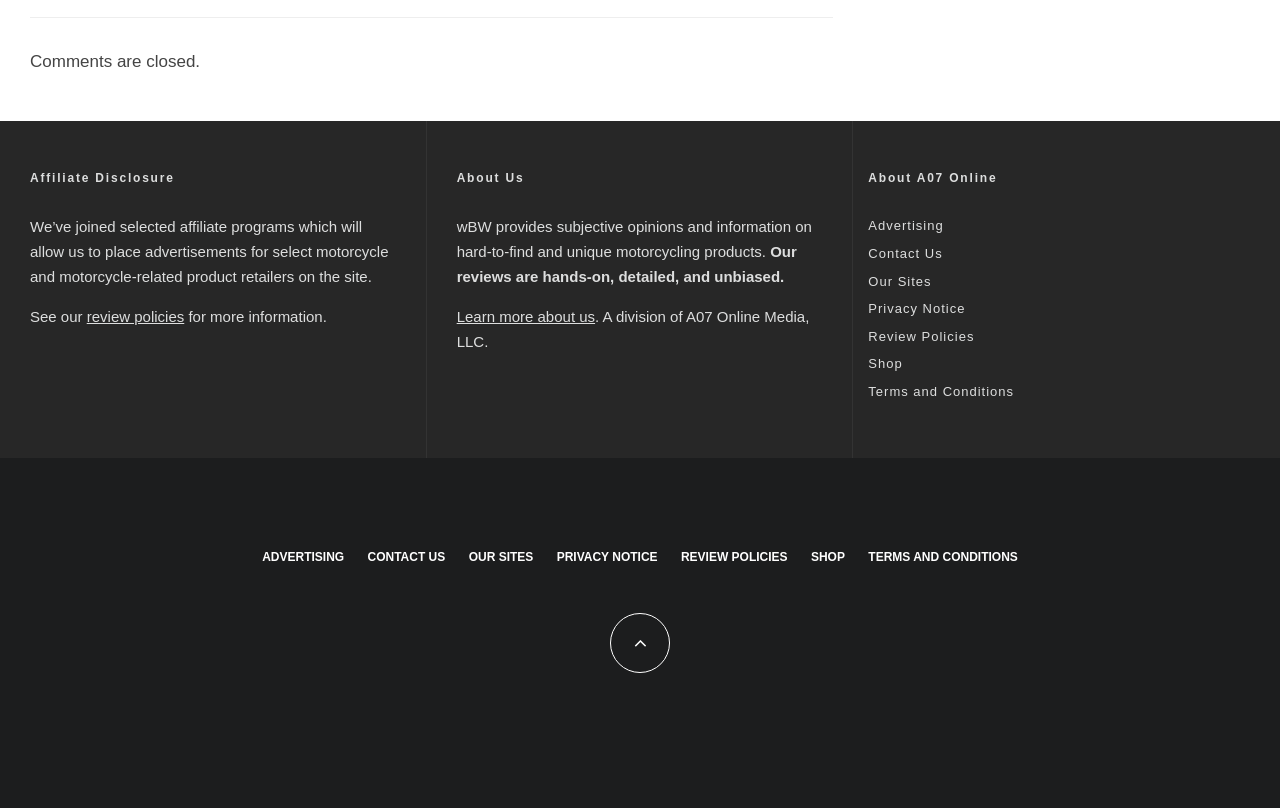Please specify the bounding box coordinates of the clickable region to carry out the following instruction: "Read about affiliate disclosure". The coordinates should be four float numbers between 0 and 1, in the format [left, top, right, bottom].

[0.023, 0.212, 0.309, 0.229]